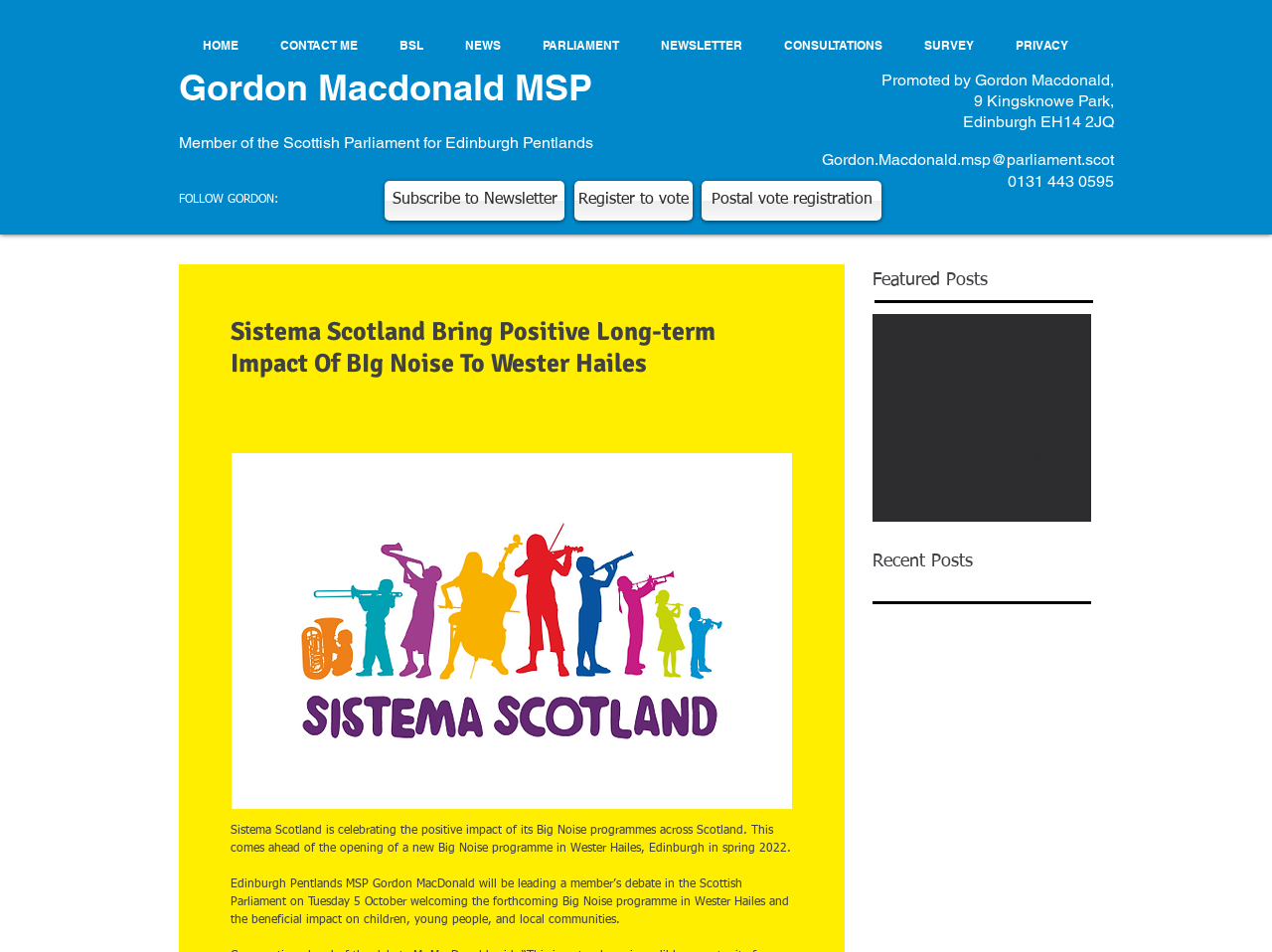Can you show the bounding box coordinates of the region to click on to complete the task described in the instruction: "Follow Gordon on Twitter"?

[0.228, 0.195, 0.252, 0.226]